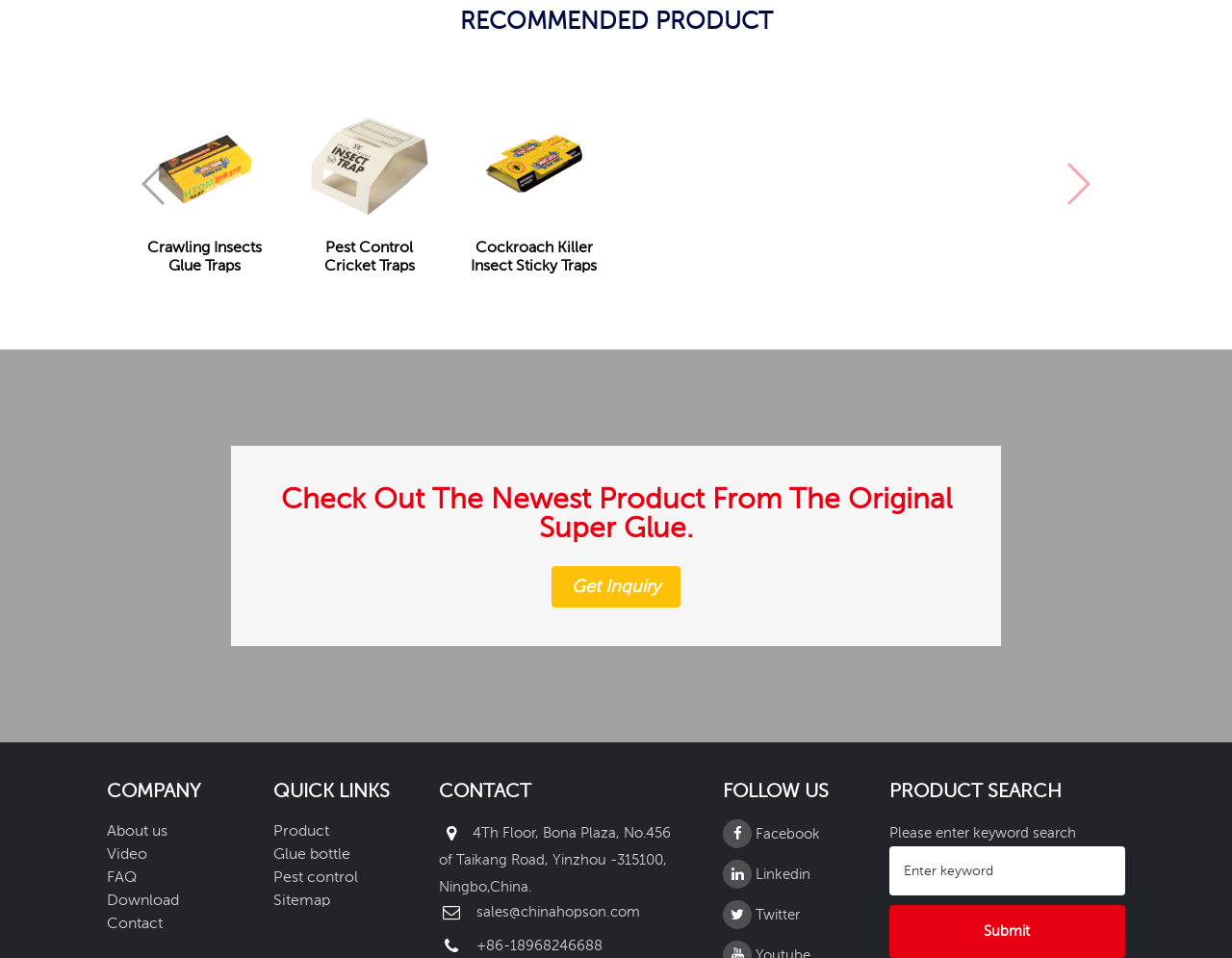Identify the bounding box coordinates of the area that should be clicked in order to complete the given instruction: "Enter keyword in the search box". The bounding box coordinates should be four float numbers between 0 and 1, i.e., [left, top, right, bottom].

[0.722, 0.883, 0.913, 0.935]